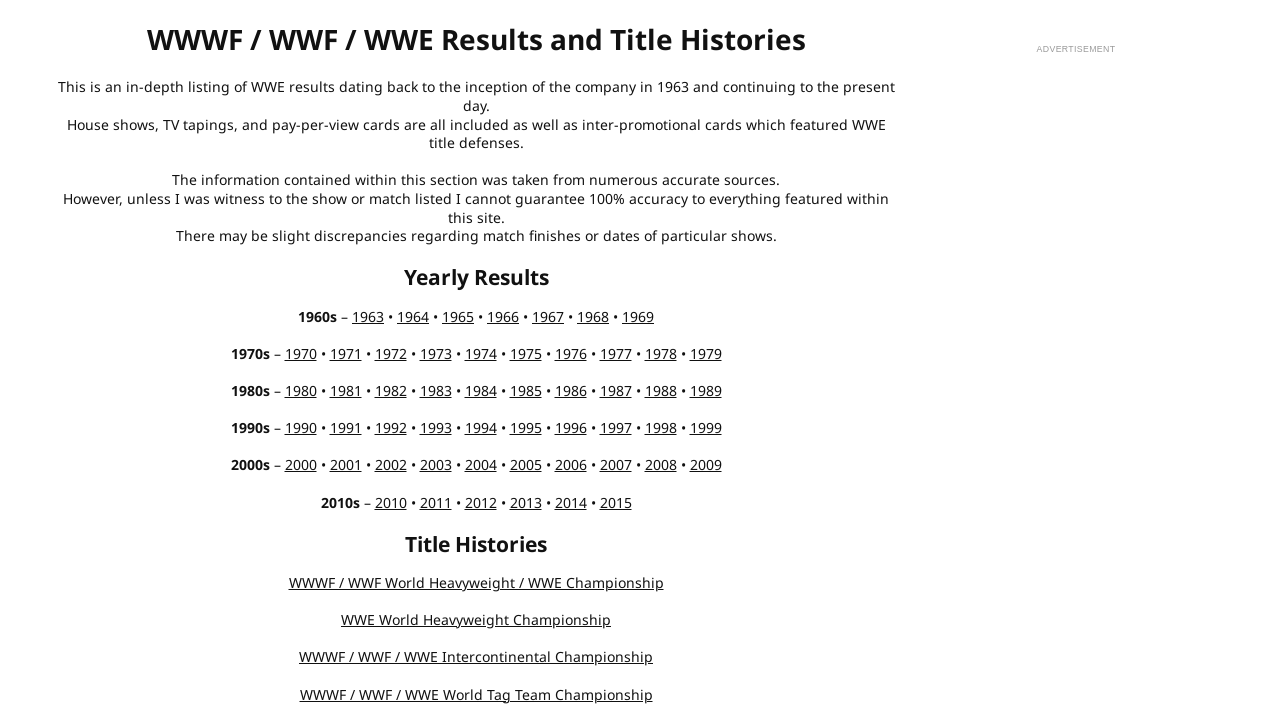Find the bounding box coordinates of the element you need to click on to perform this action: 'View WWE results from 1963'. The coordinates should be represented by four float values between 0 and 1, in the format [left, top, right, bottom].

[0.275, 0.428, 0.3, 0.454]